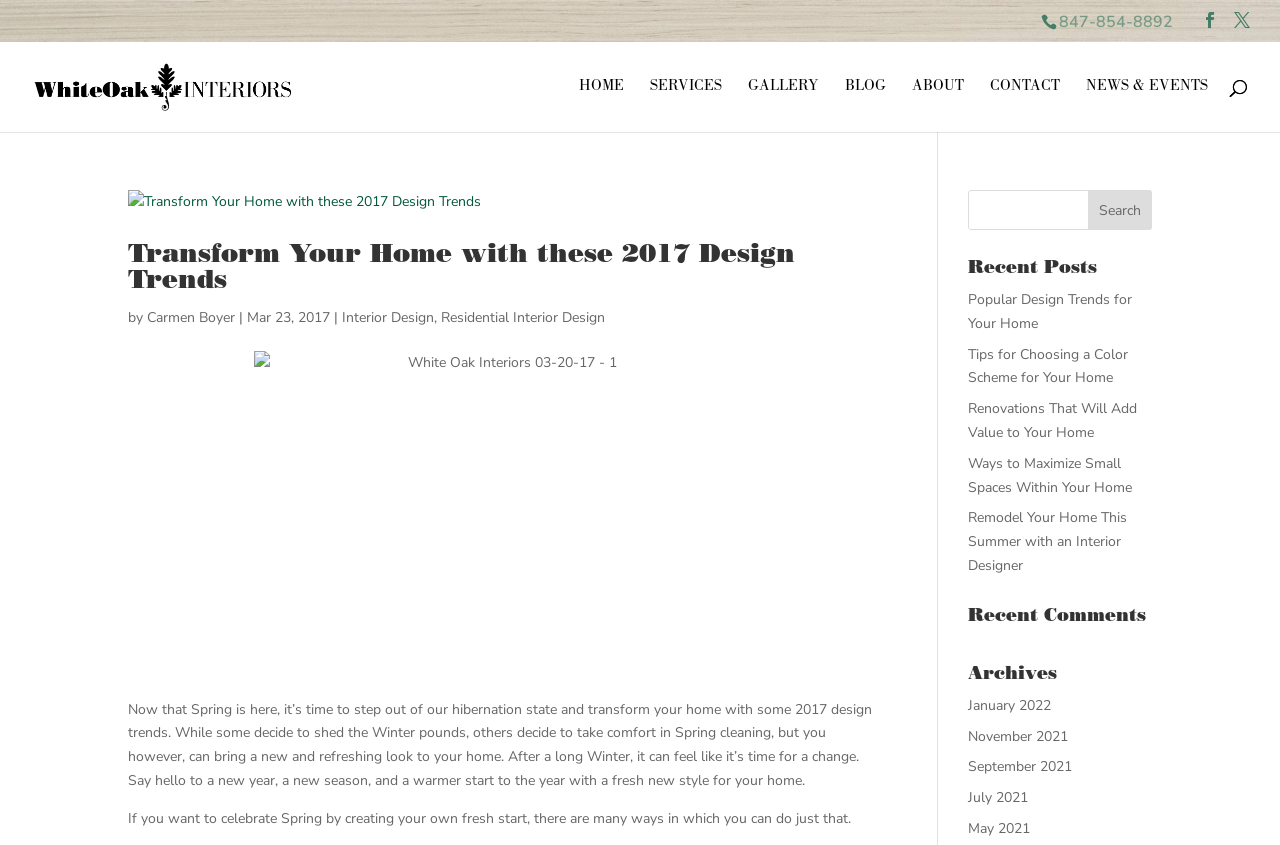Analyze the image and deliver a detailed answer to the question: How many main navigation links are there?

I counted the main navigation links by looking at the links in the top navigation bar, which are 'HOME', 'SERVICES', 'GALLERY', 'BLOG', 'ABOUT', 'CONTACT', and 'NEWS & EVENTS'. There are 7 links in total.